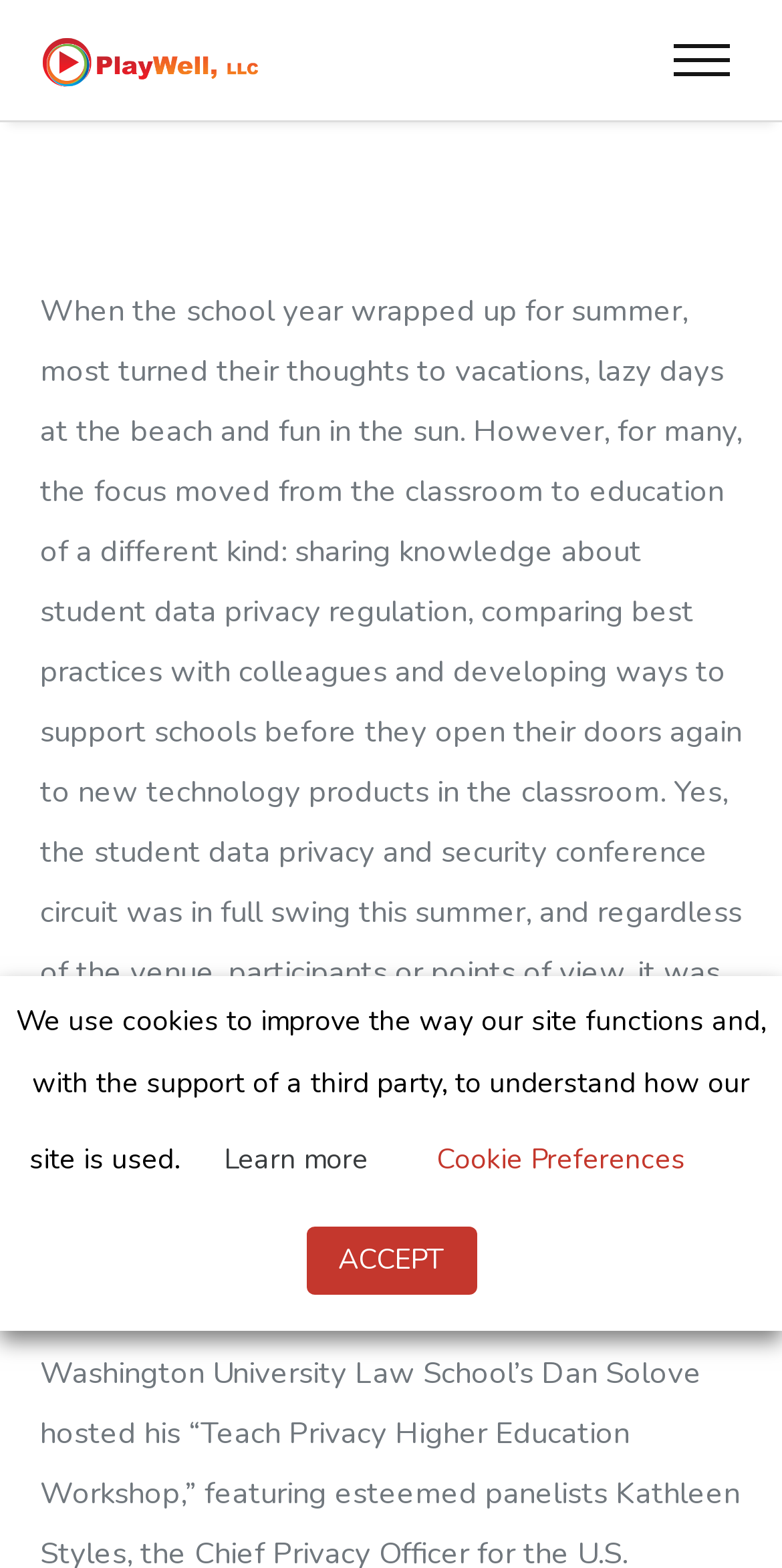Based on the visual content of the image, answer the question thoroughly: What is the name of the company mentioned in the article?

The link element with the text 'Playwell, LLC.' suggests that this company is mentioned in the article, and the image element with the same text is likely a logo or icon associated with the company.